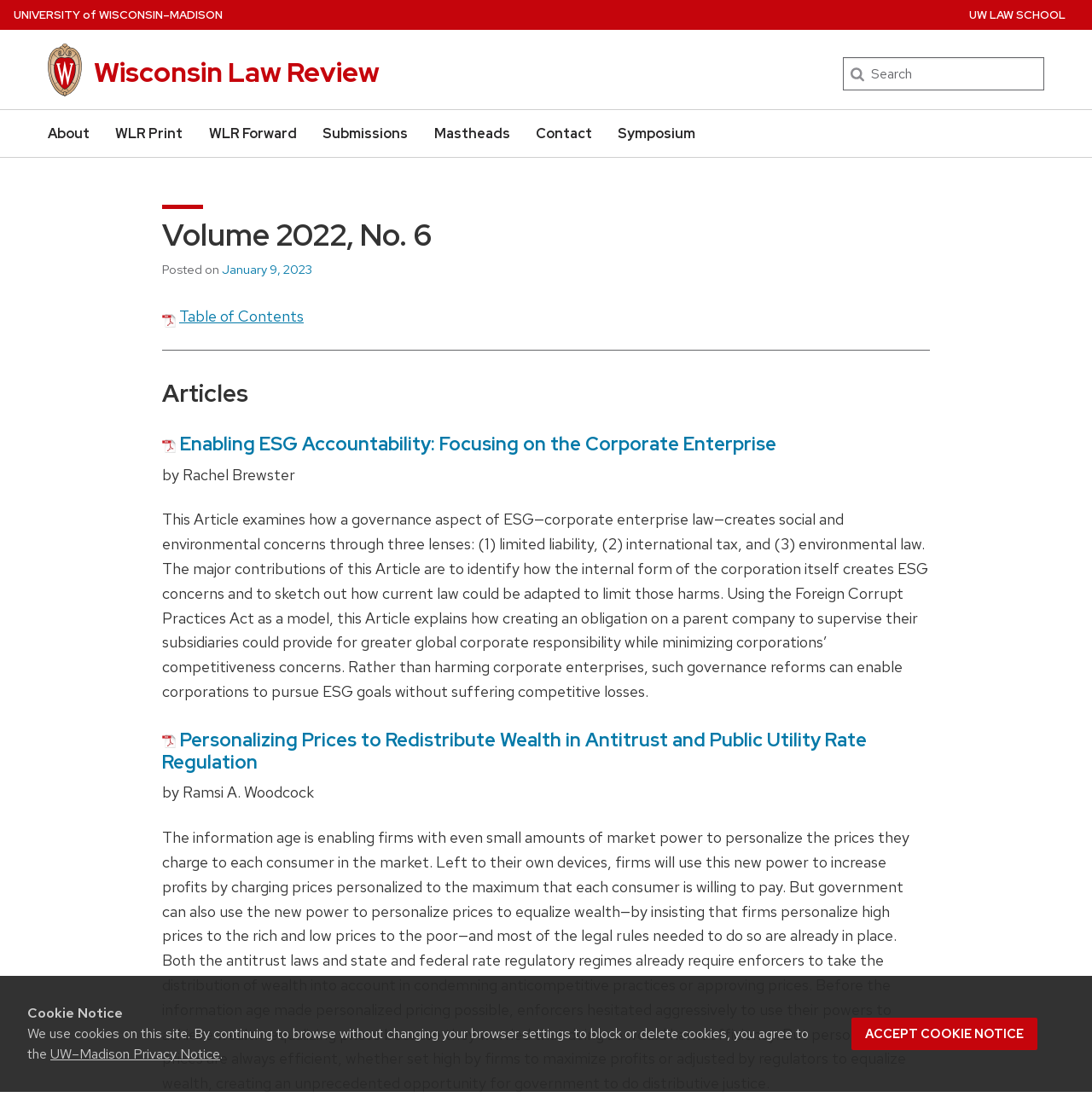Using the provided element description: "July 11, 2016October 25, 2016", identify the bounding box coordinates. The coordinates should be four floats between 0 and 1 in the order [left, top, right, bottom].

None